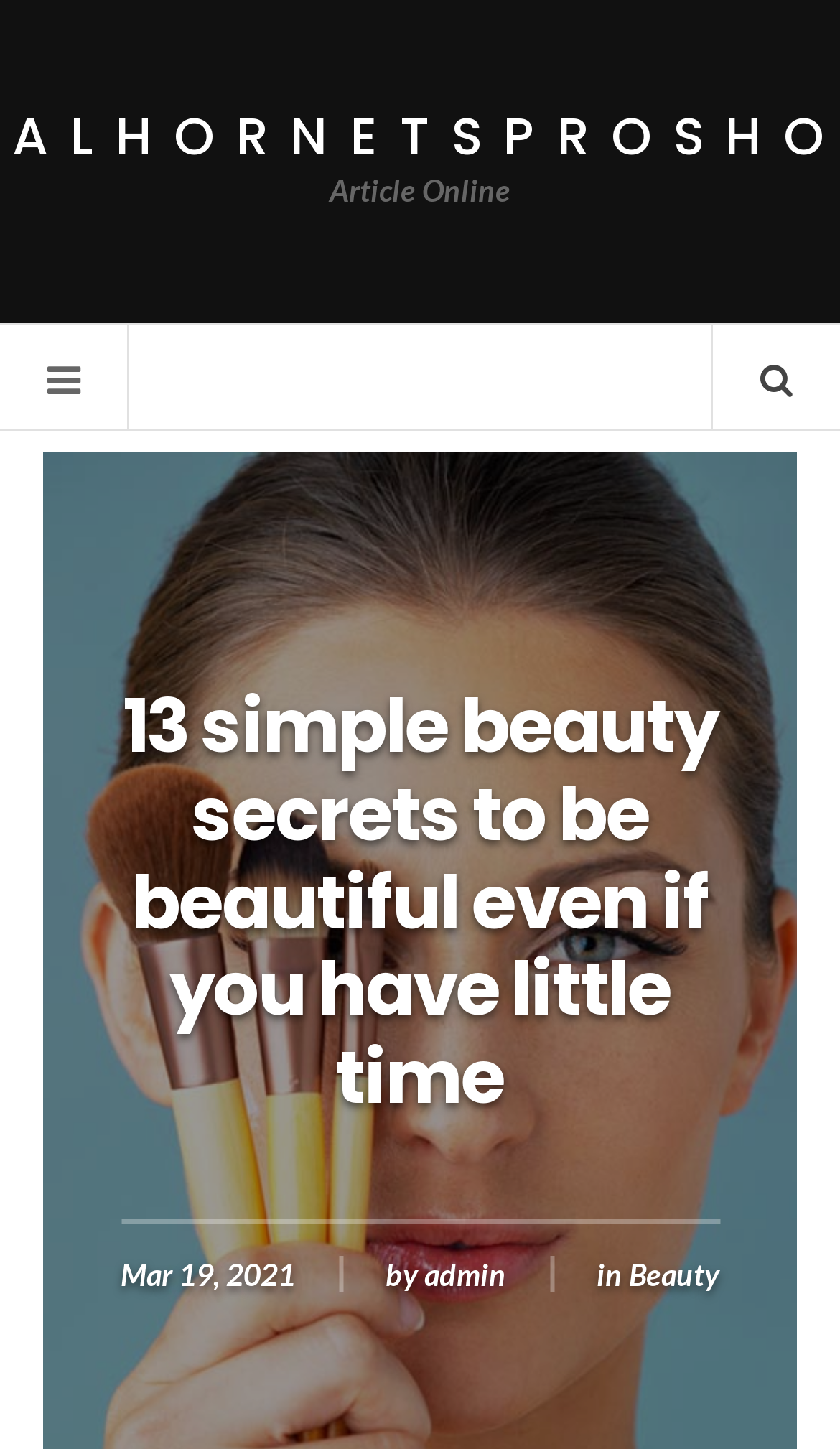What is the topic of the article?
Answer the question using a single word or phrase, according to the image.

Beauty